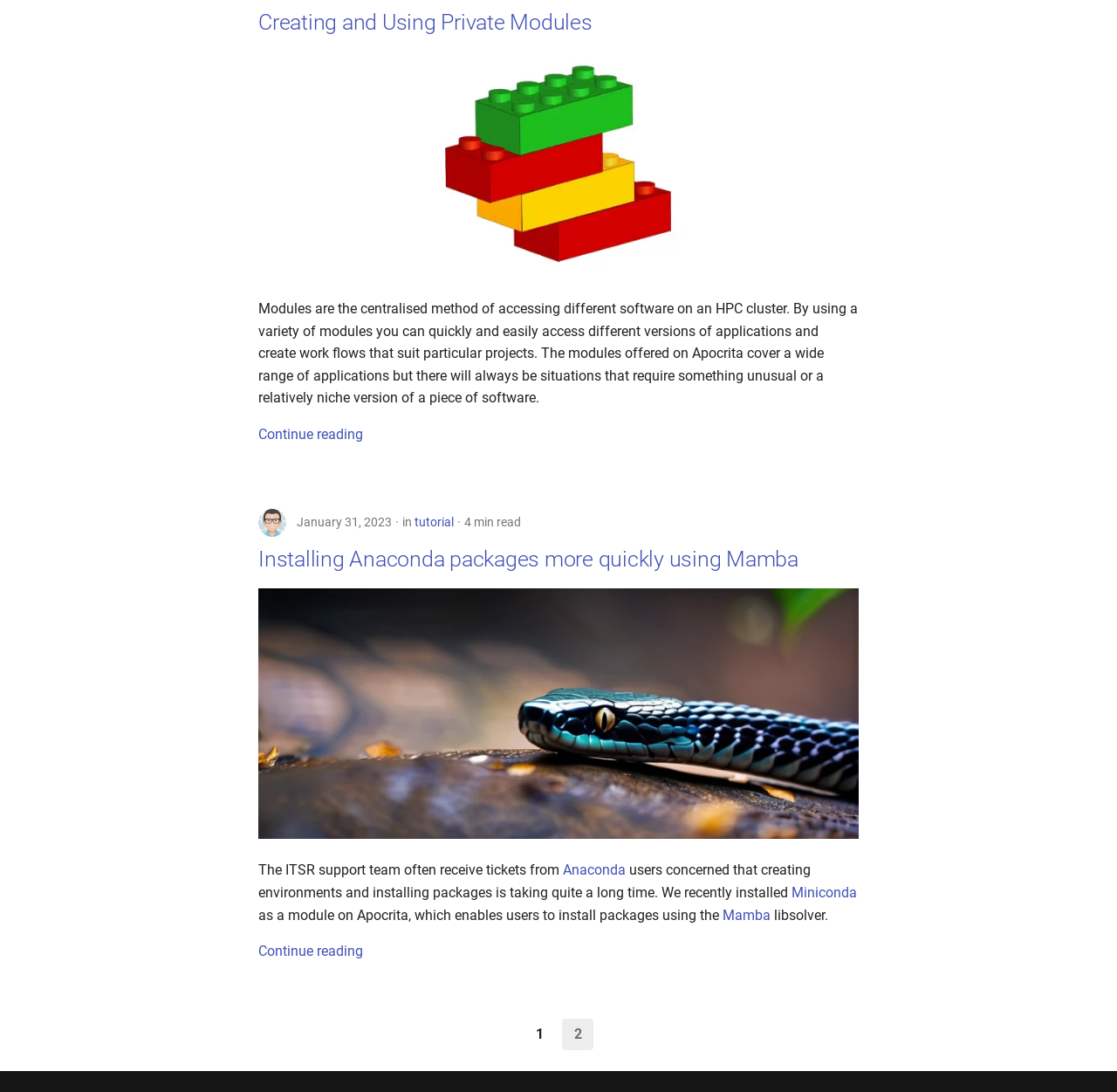What is the main purpose of modules on an HPC cluster?
Please give a detailed and elaborate answer to the question based on the image.

According to the webpage, modules are the centralised method of accessing different software on an HPC cluster, allowing users to quickly and easily access different versions of applications and create work flows that suit particular projects.